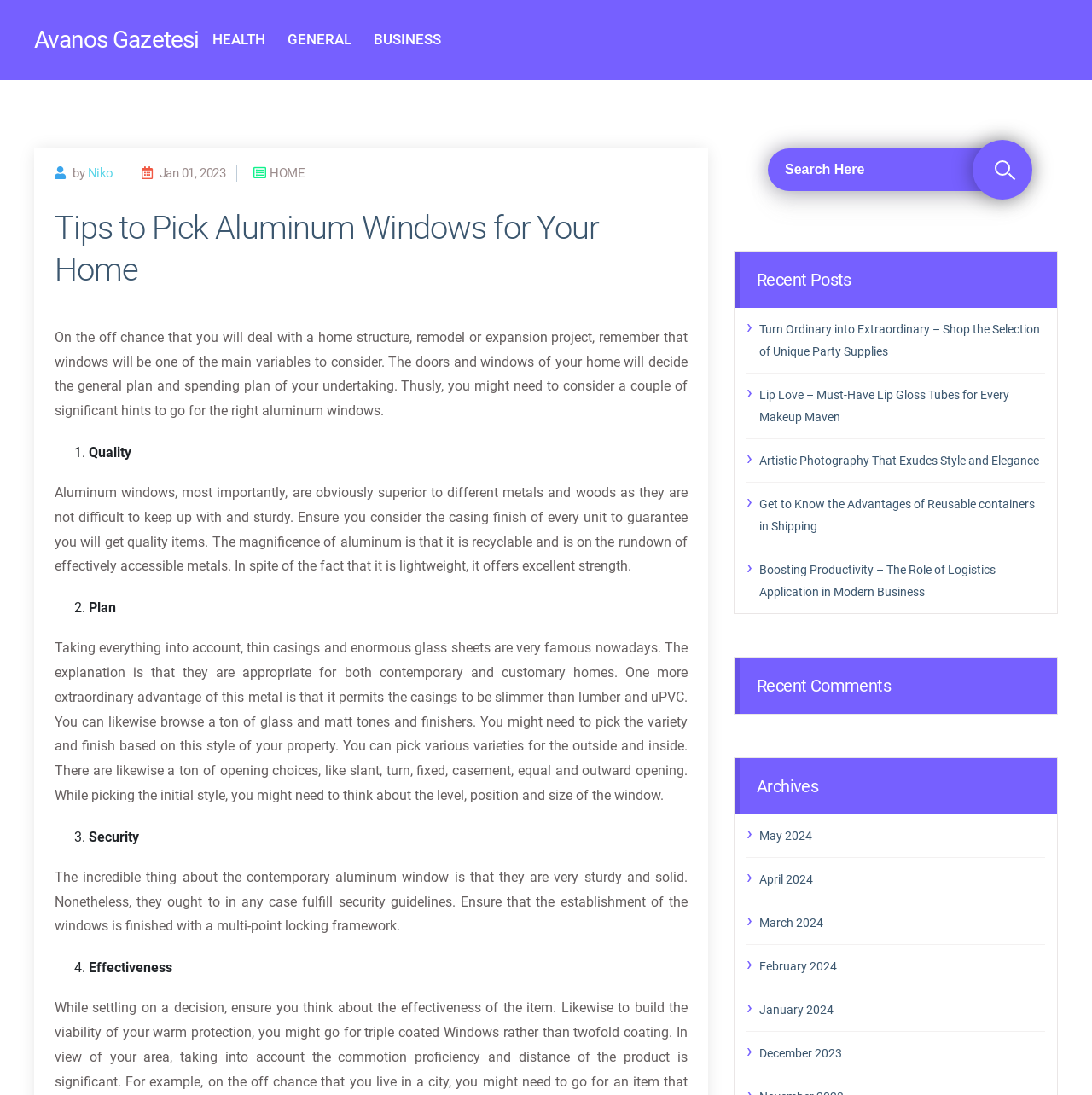Please determine the bounding box coordinates for the element that should be clicked to follow these instructions: "Visit Wild Sky Guides website".

None